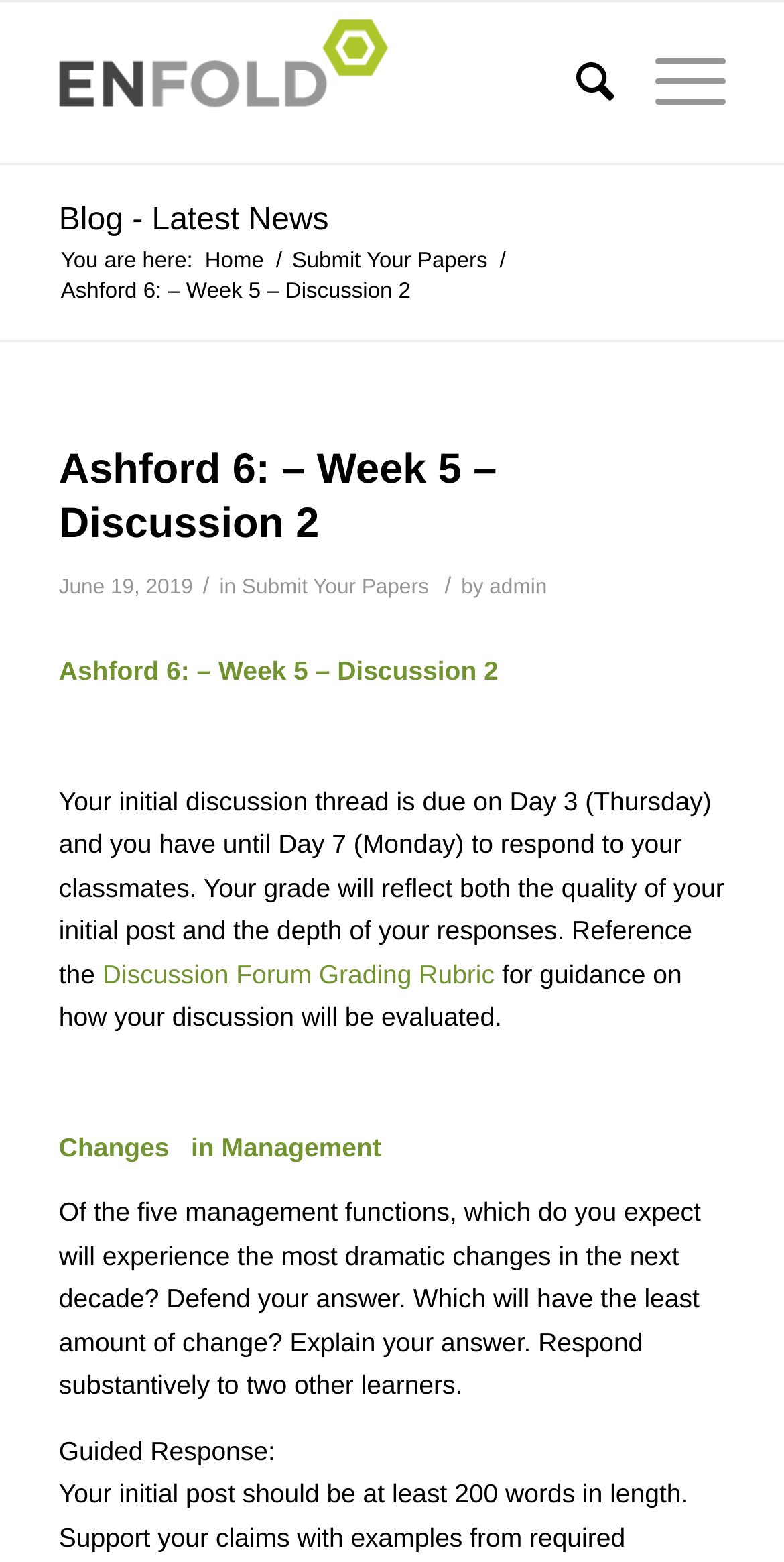From the screenshot, find the bounding box of the UI element matching this description: "Discussion Forum Grading Rubric". Supply the bounding box coordinates in the form [left, top, right, bottom], each a float between 0 and 1.

[0.131, 0.614, 0.631, 0.633]